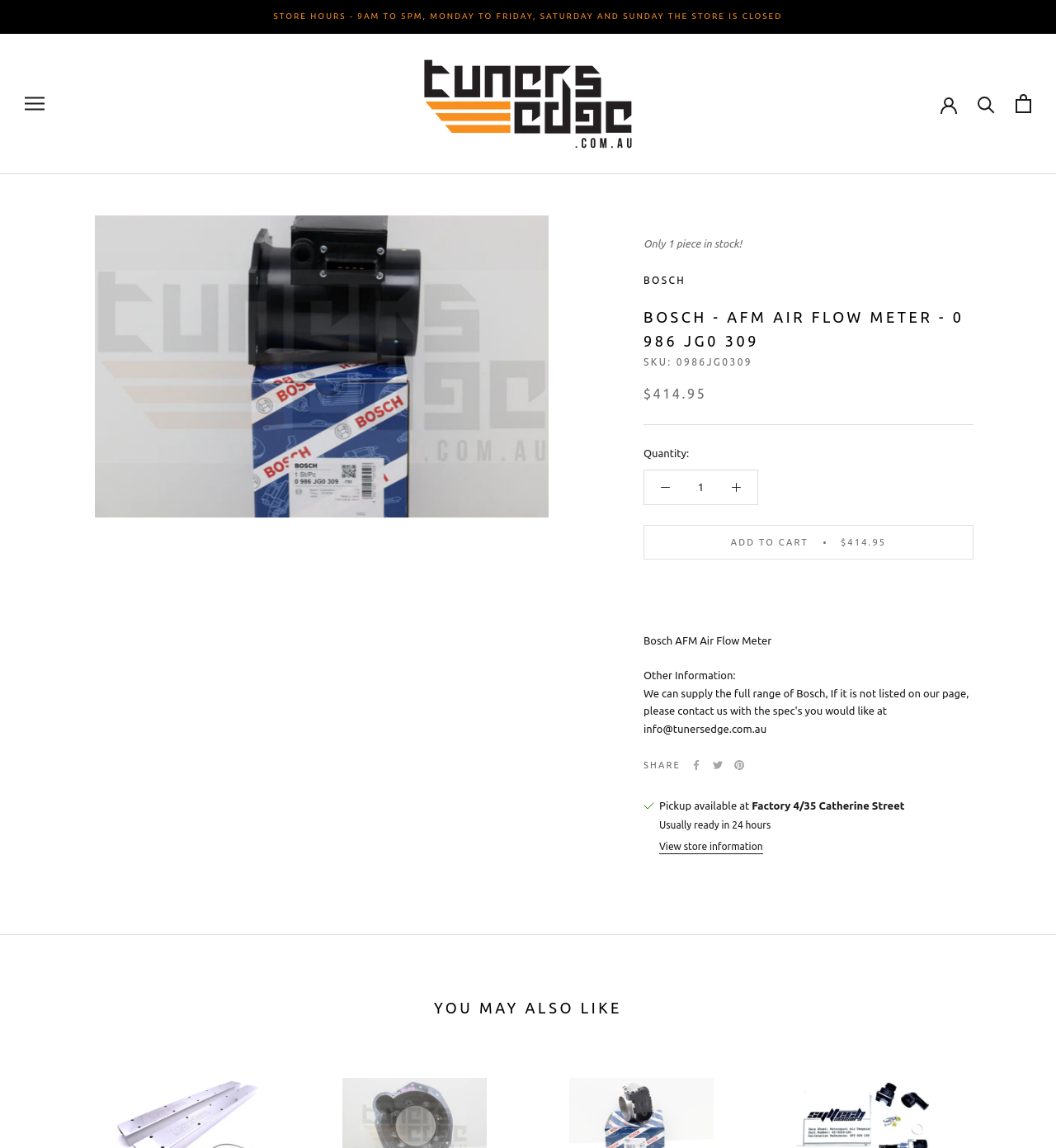What is the availability of the Bosch AFM Air Flow Meter?
Using the information presented in the image, please offer a detailed response to the question.

I found the availability of the Bosch AFM Air Flow Meter by looking at the static text element that says 'Only 1 piece in stock!' below the product image.